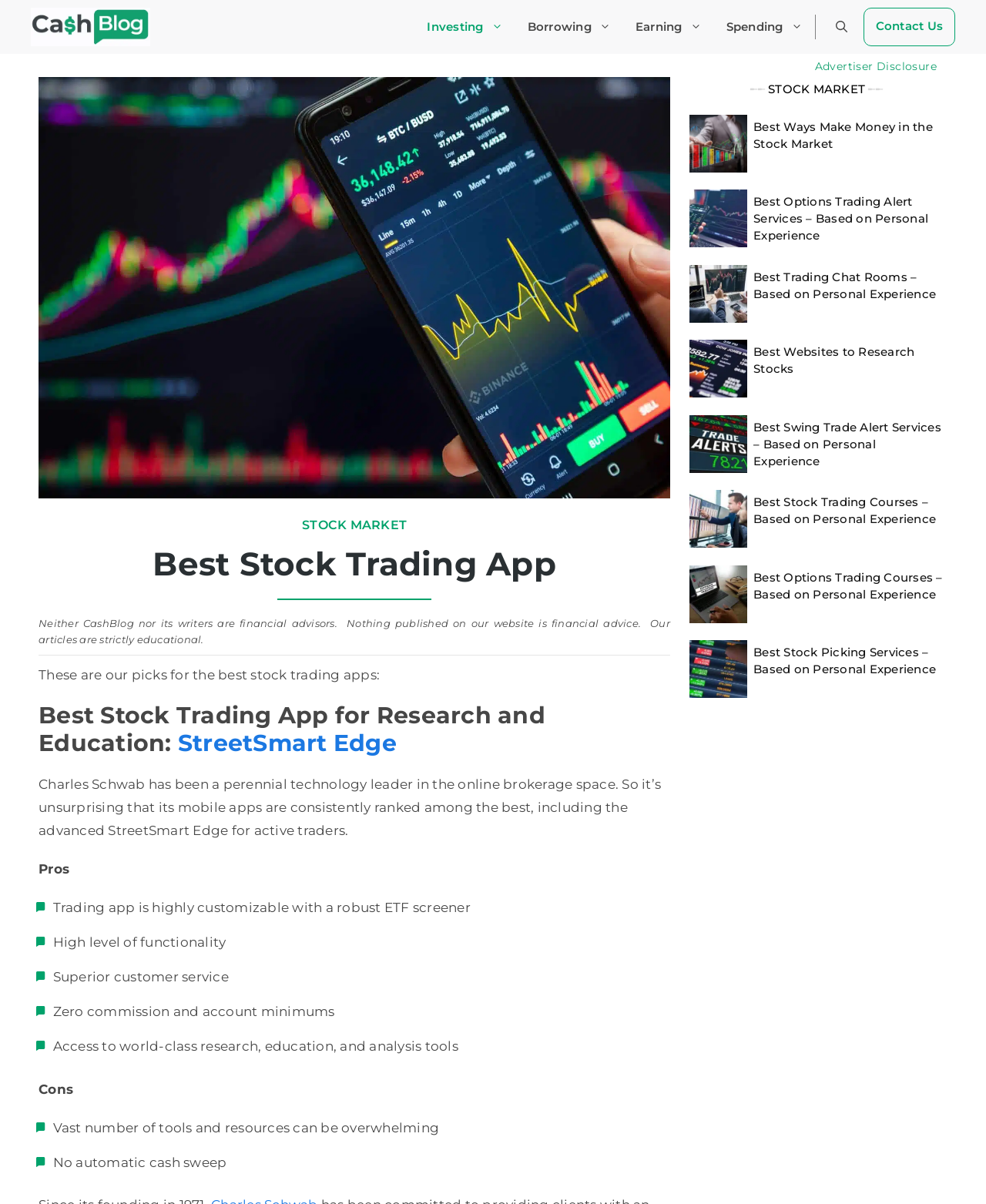Pinpoint the bounding box coordinates of the area that must be clicked to complete this instruction: "Click on the 'StreetSmart Edge' link".

[0.18, 0.605, 0.402, 0.629]